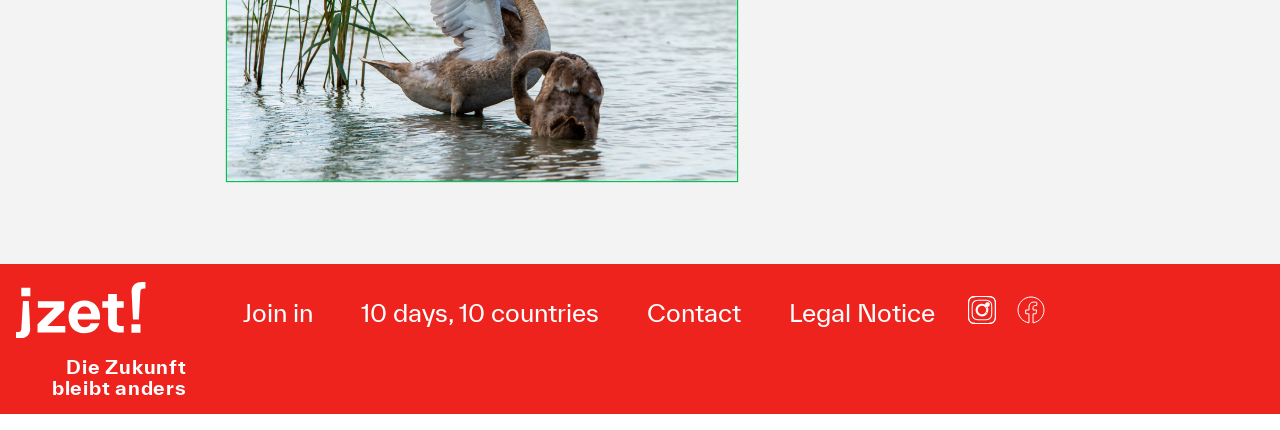What type of image is present on the webpage?
Relying on the image, give a concise answer in one word or a brief phrase.

Logo